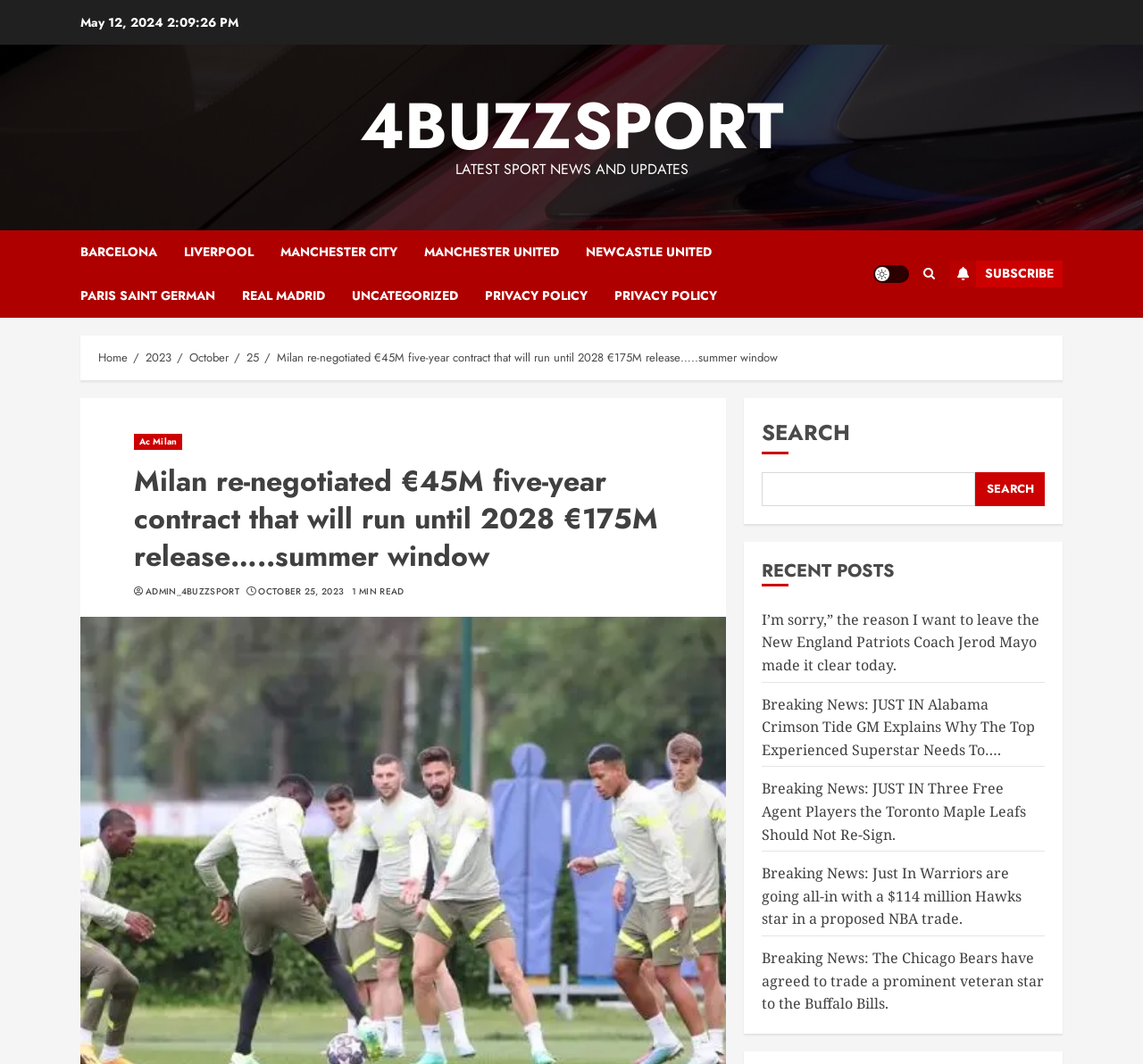Please find the bounding box coordinates of the element that must be clicked to perform the given instruction: "Click on the 'SUBSCRIBE' button". The coordinates should be four float numbers from 0 to 1, i.e., [left, top, right, bottom].

[0.83, 0.245, 0.93, 0.27]